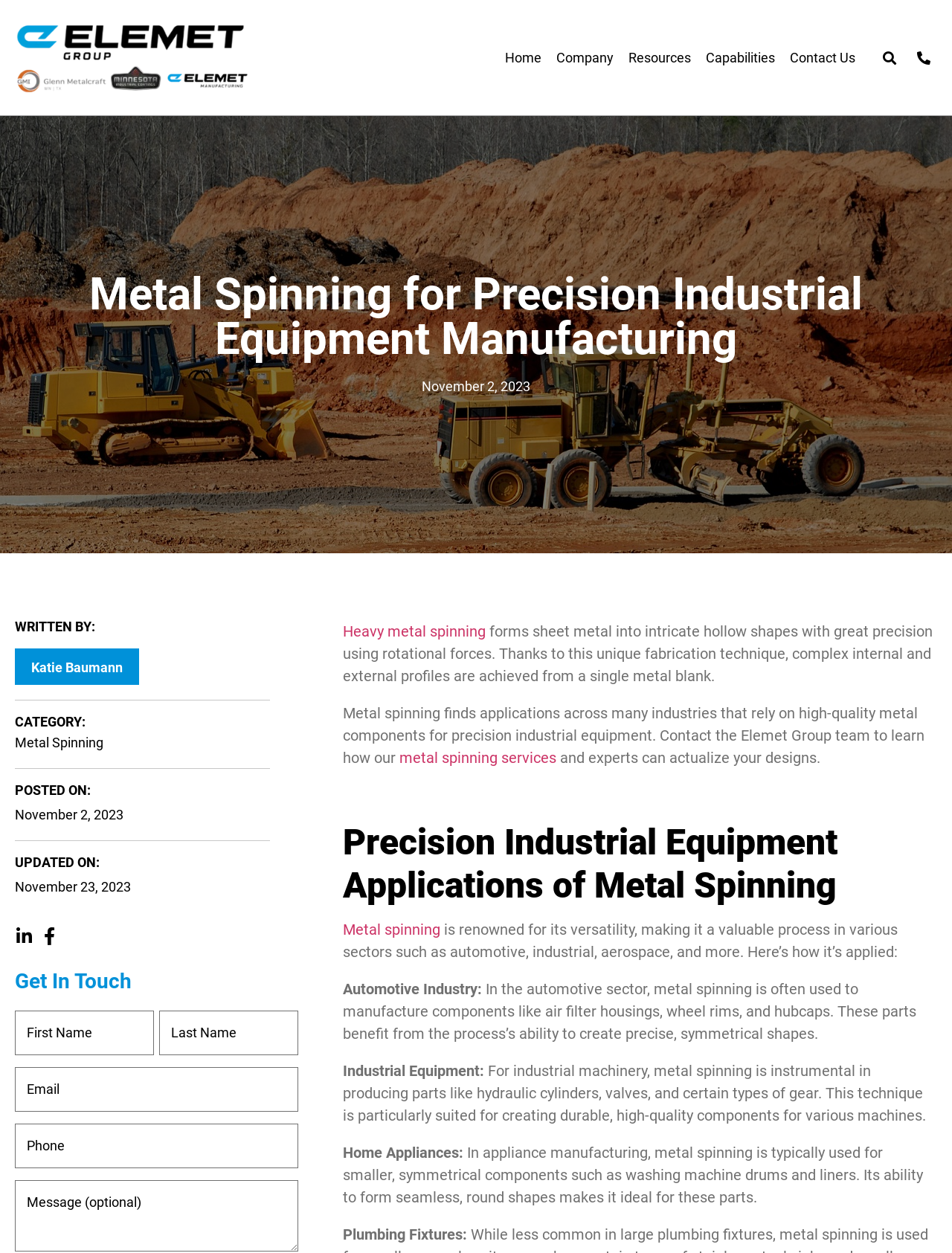Identify the bounding box coordinates for the element you need to click to achieve the following task: "Search for something". The coordinates must be four float values ranging from 0 to 1, formatted as [left, top, right, bottom].

[0.921, 0.036, 0.947, 0.056]